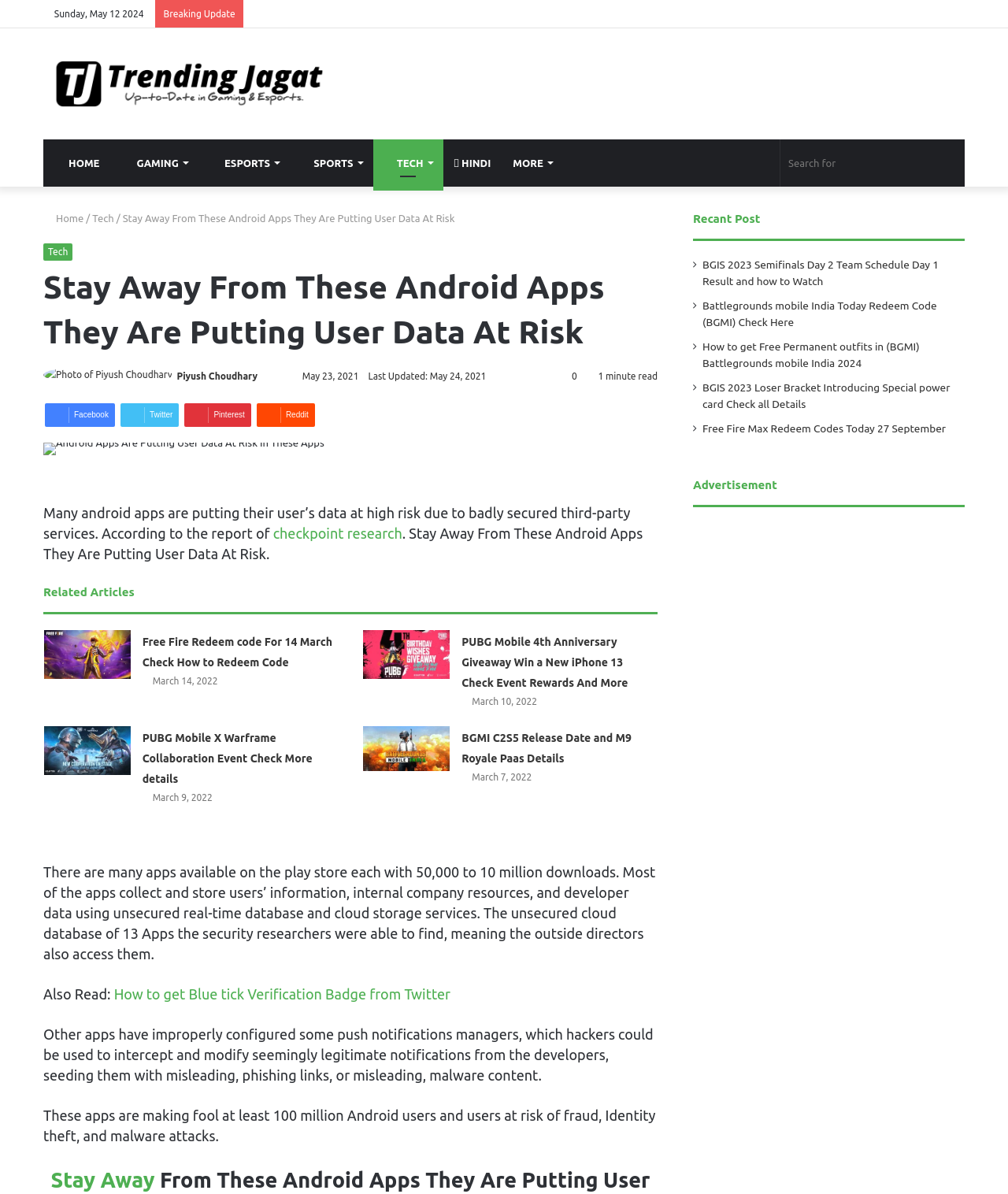What is the category of the article?
Please provide a comprehensive answer based on the contents of the image.

I found the category of the article by looking at the link element that says 'Tech' which is located in the breadcrumb navigation above the article title.